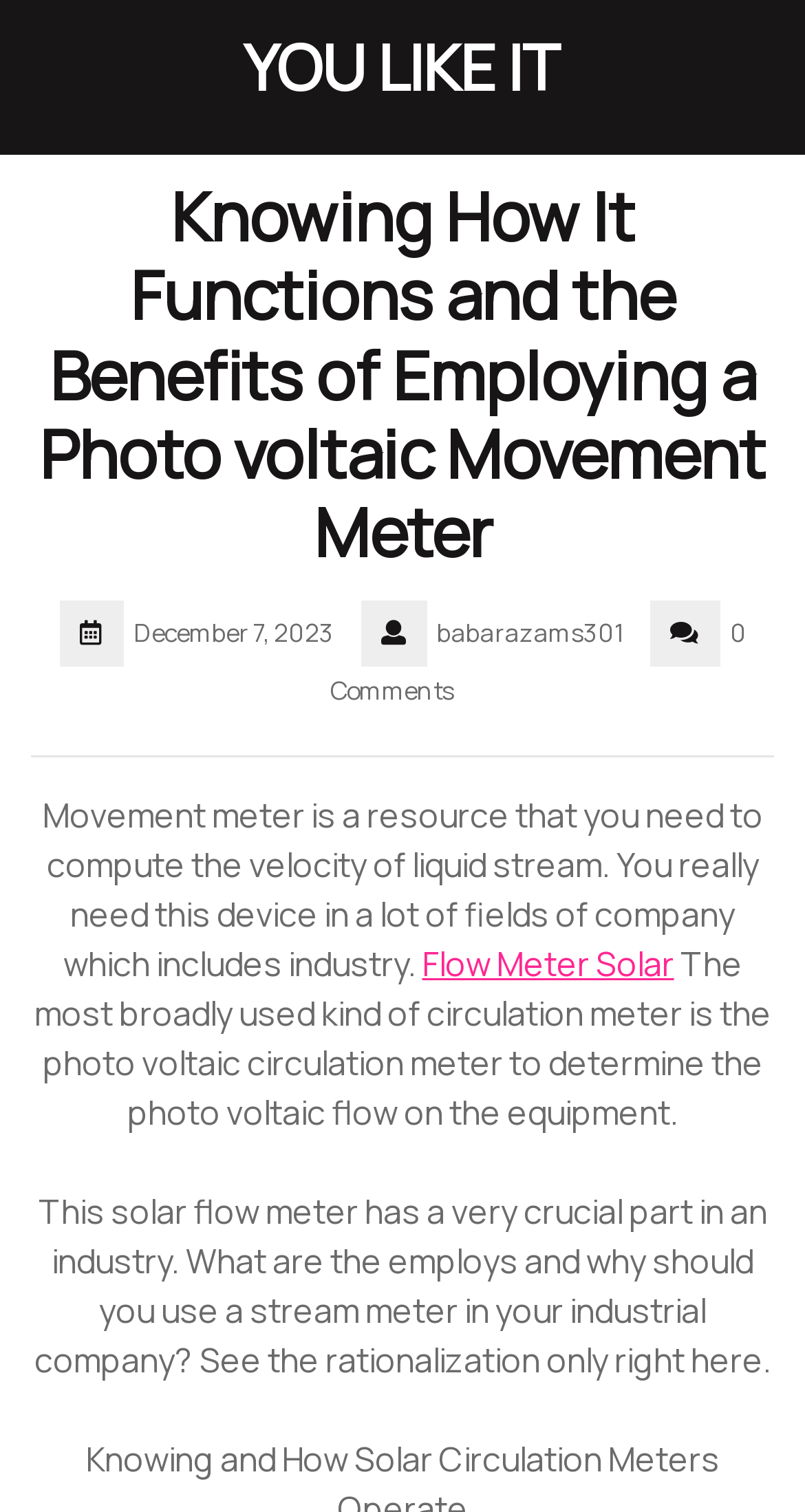Provide your answer in a single word or phrase: 
Who wrote the article?

babarazams301